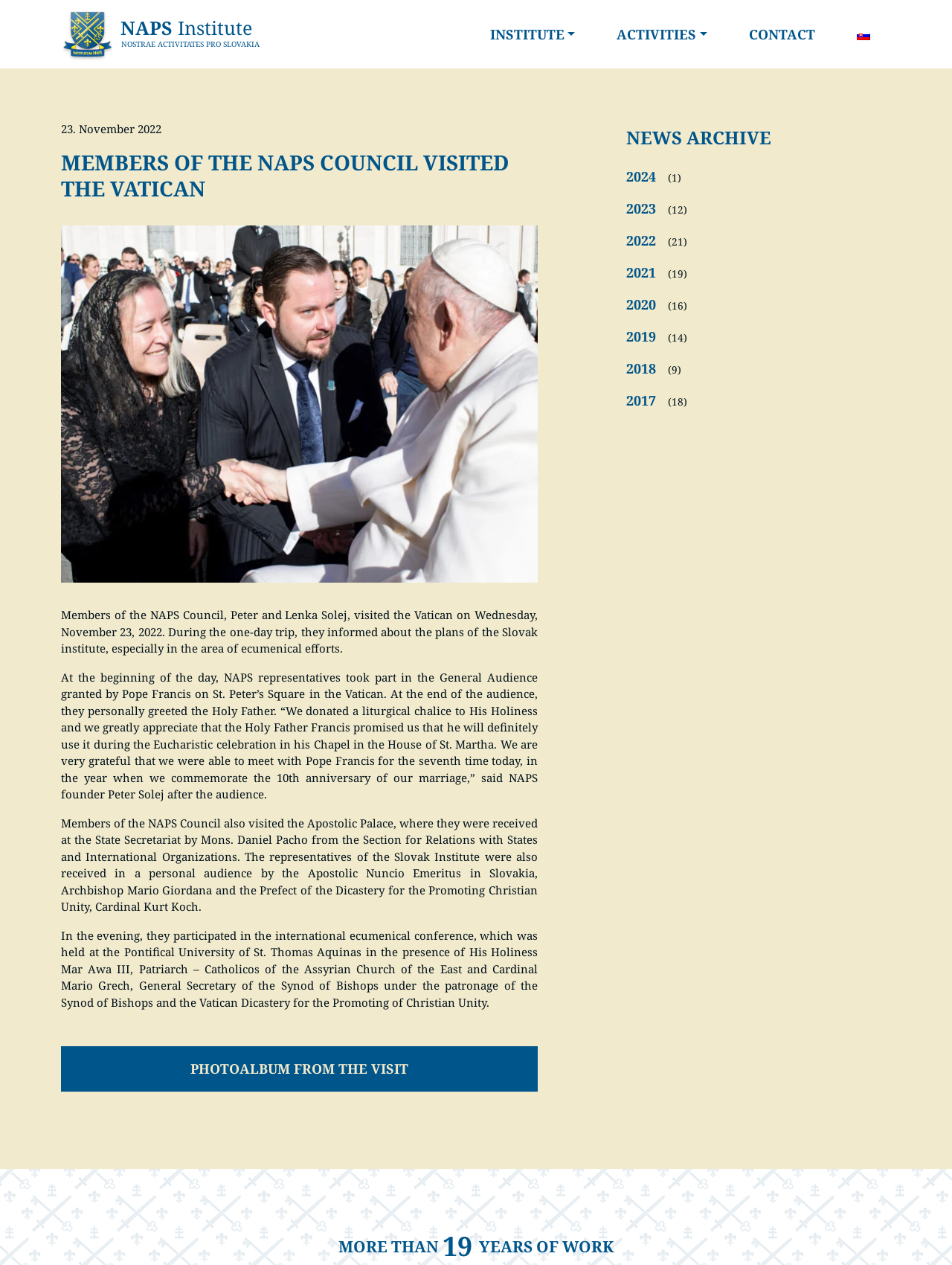Identify the bounding box for the described UI element: "Activities".

[0.642, 0.014, 0.749, 0.04]